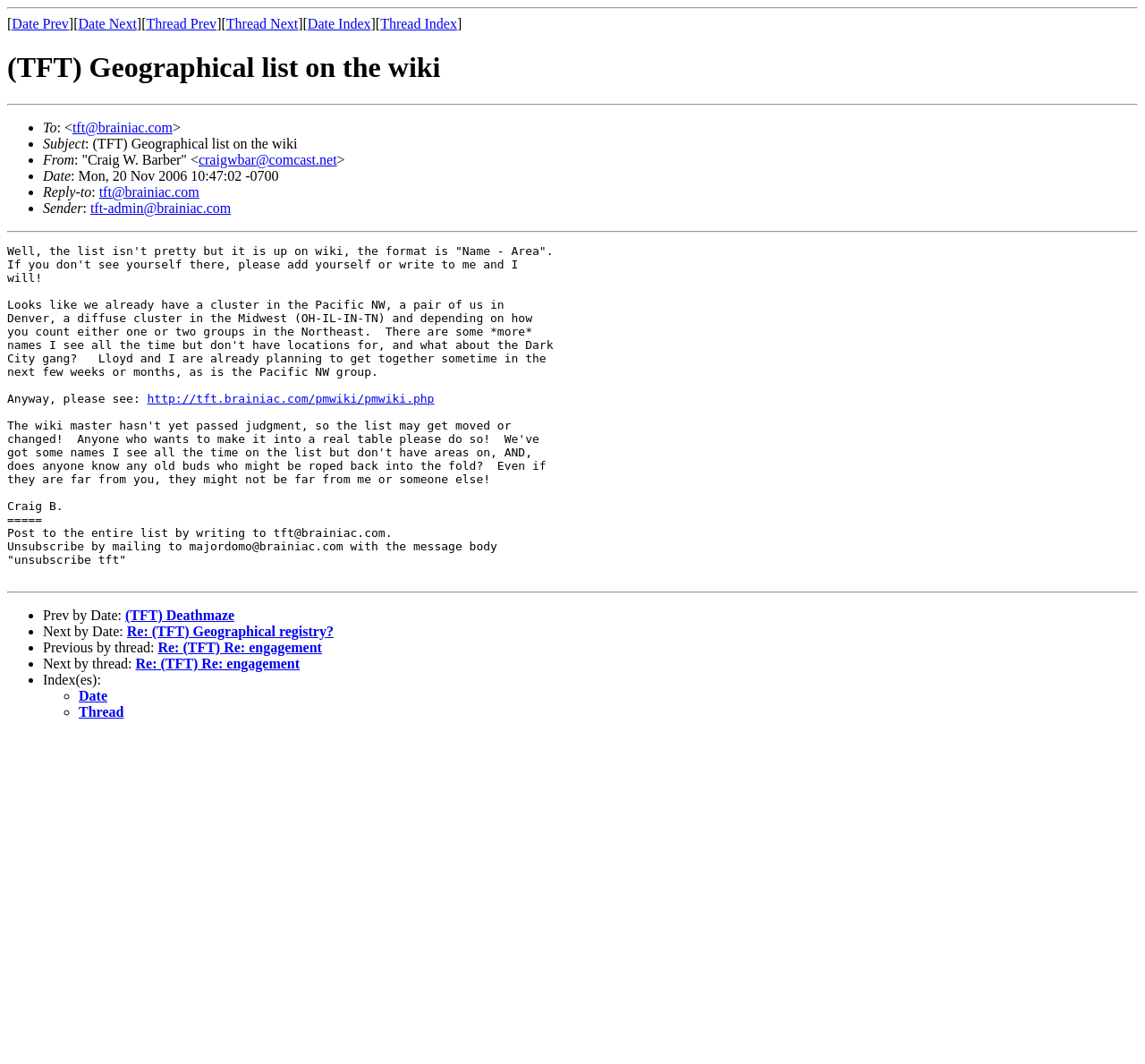Identify the bounding box coordinates of the clickable region required to complete the instruction: "Click on '(TFT) Deathmaze'". The coordinates should be given as four float numbers within the range of 0 and 1, i.e., [left, top, right, bottom].

[0.109, 0.571, 0.205, 0.585]